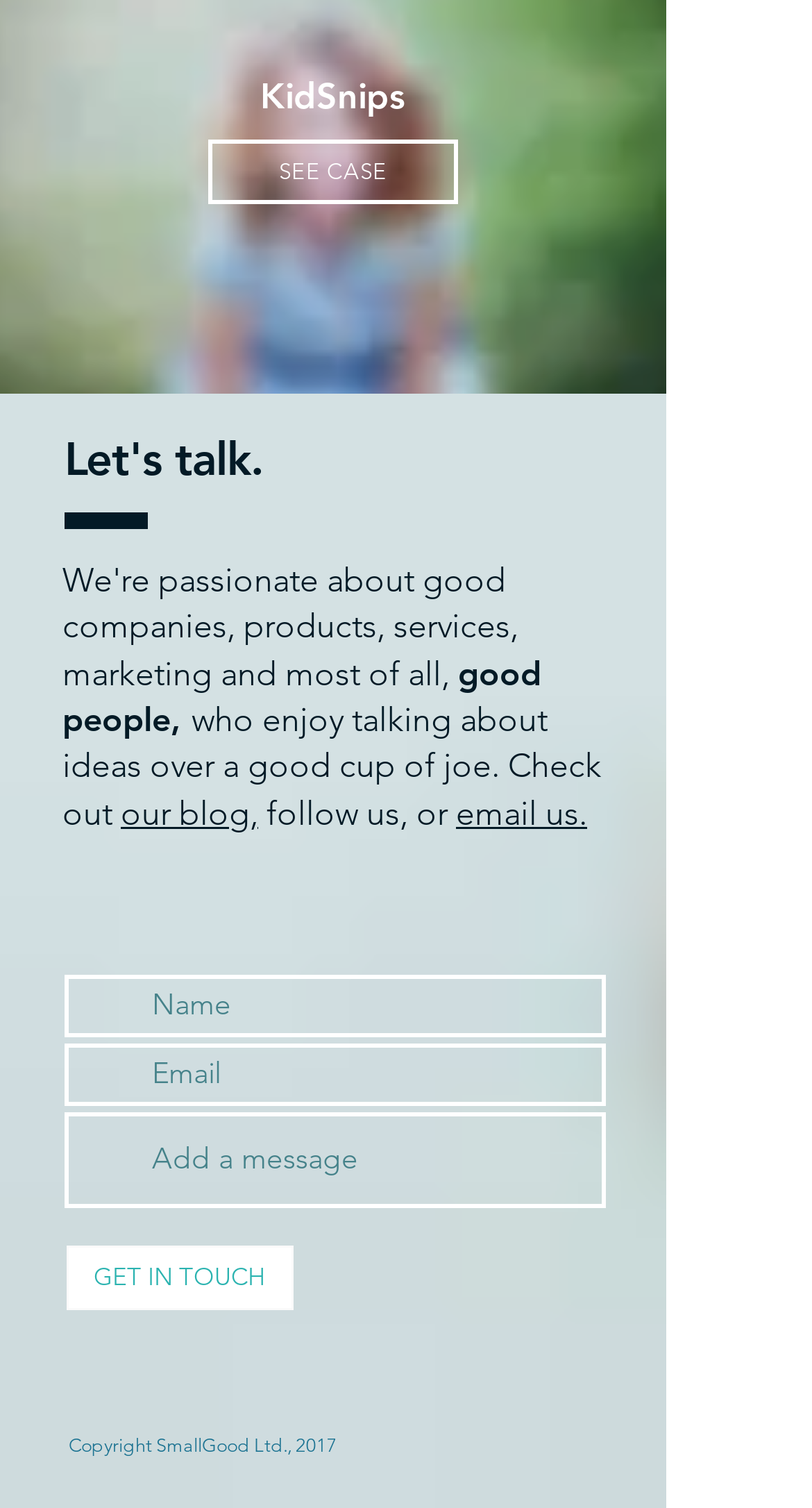Specify the bounding box coordinates of the area that needs to be clicked to achieve the following instruction: "Enter your name".

[0.079, 0.647, 0.746, 0.687]